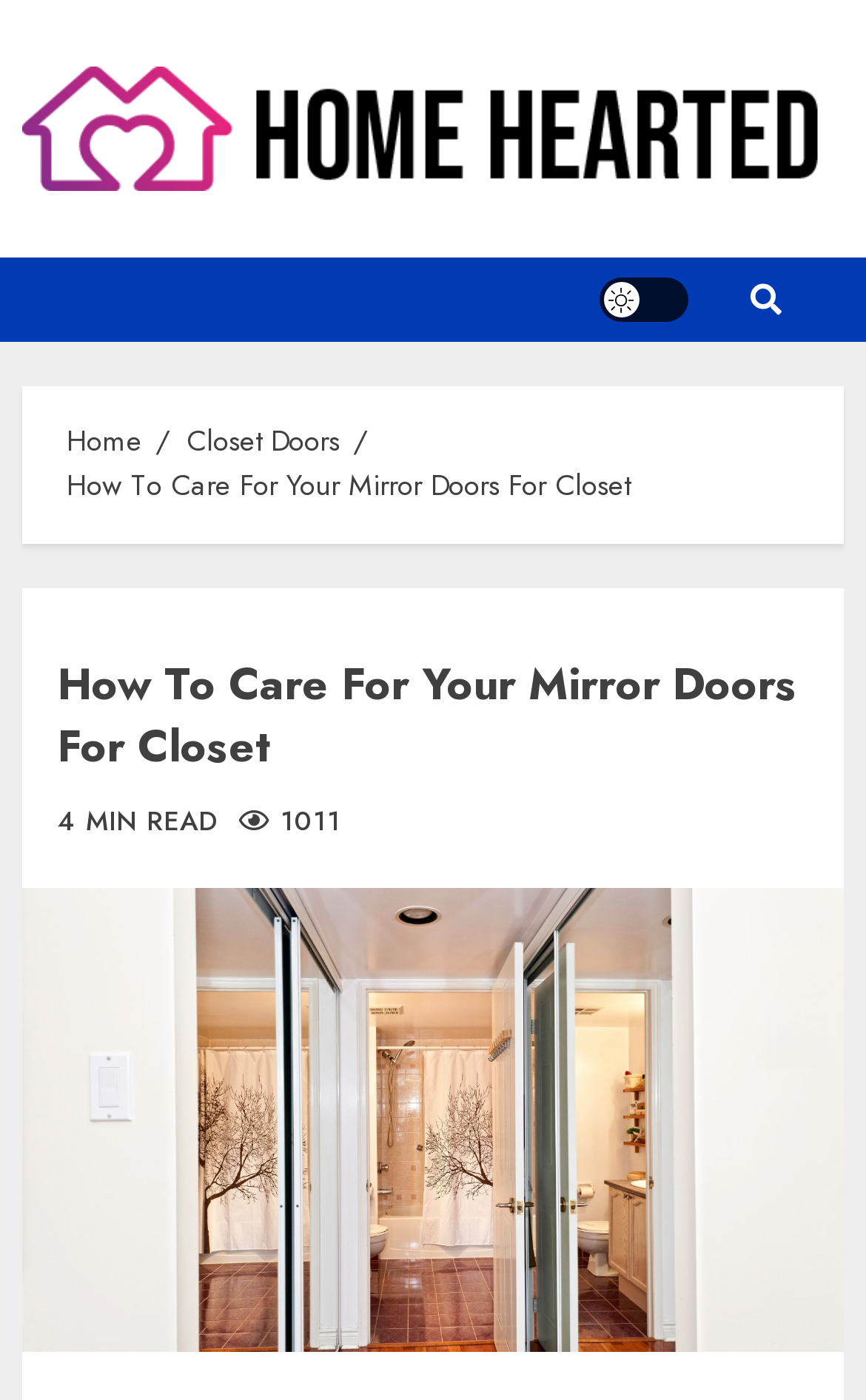Predict the bounding box of the UI element based on this description: "Light/Dark Button".

[0.692, 0.197, 0.795, 0.229]